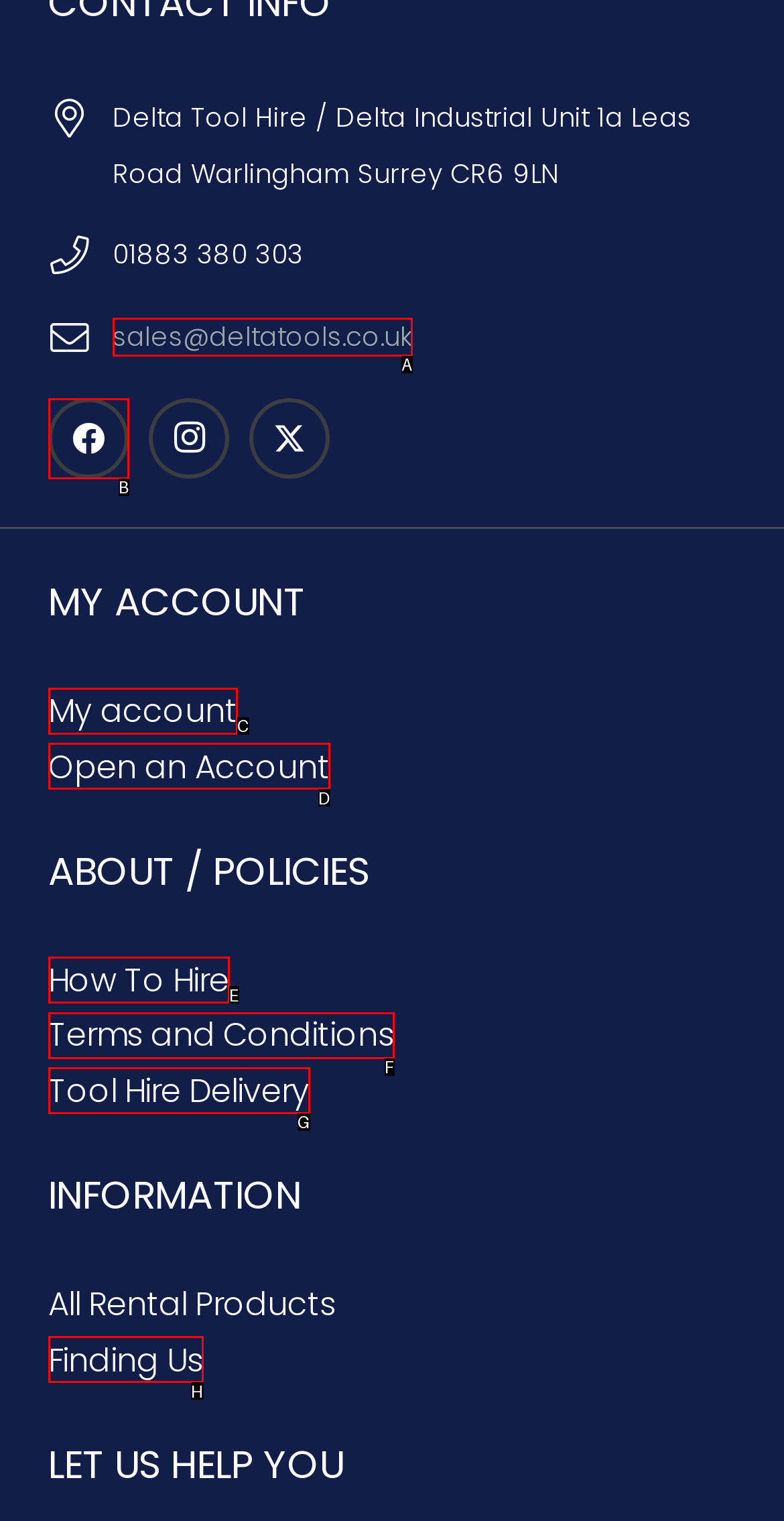Find the option that fits the given description: sales@deltatools.co.uk
Answer with the letter representing the correct choice directly.

A